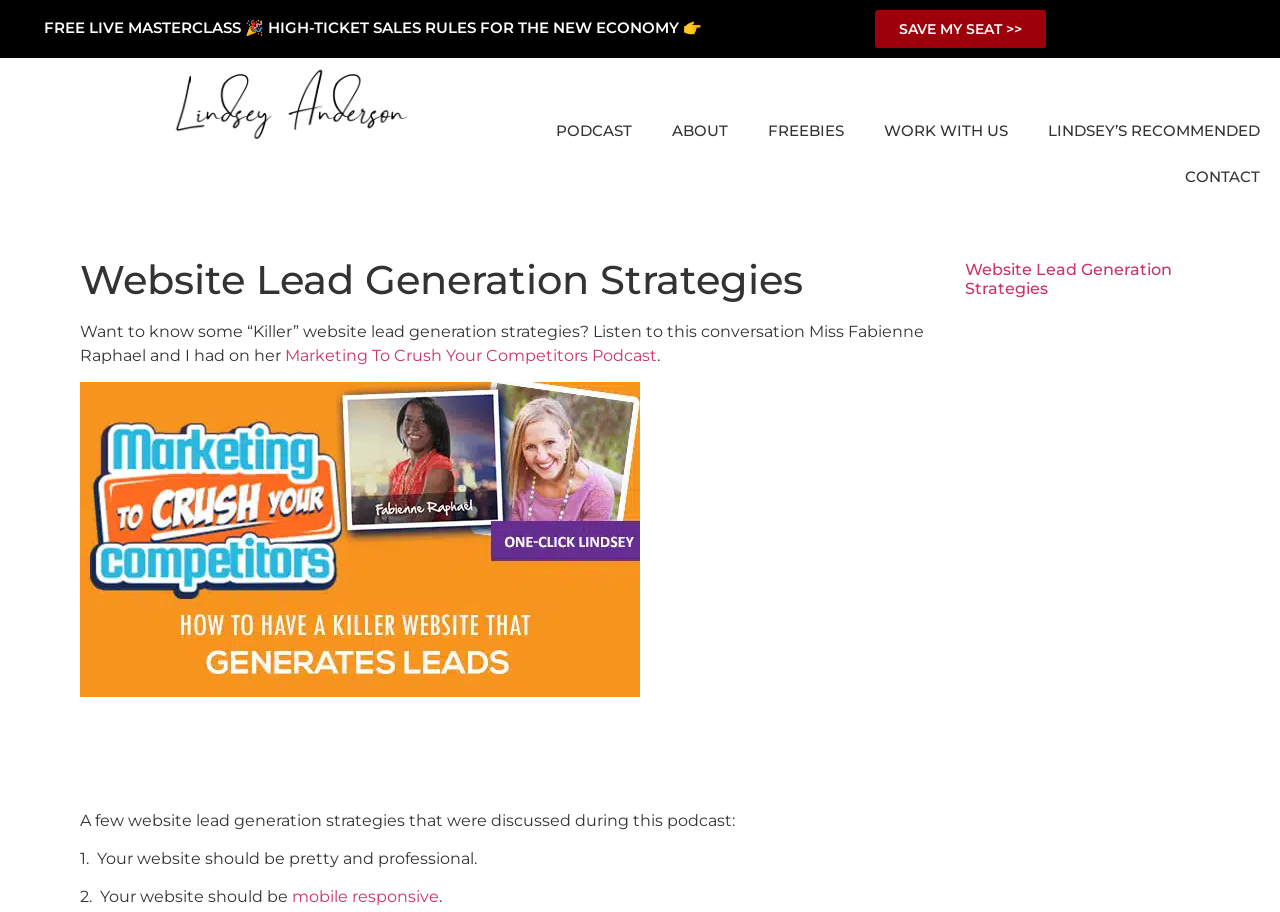Identify and provide the bounding box for the element described by: "April 2017".

None